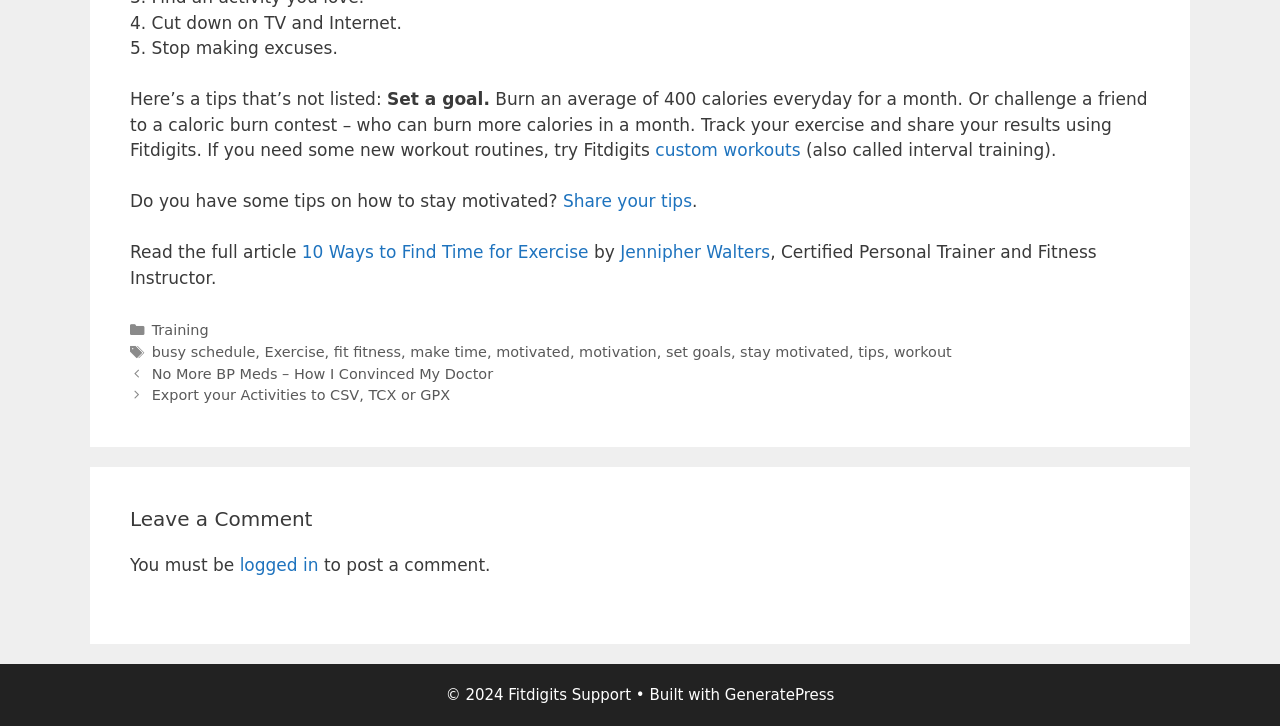Locate and provide the bounding box coordinates for the HTML element that matches this description: "logged in".

[0.187, 0.764, 0.249, 0.792]